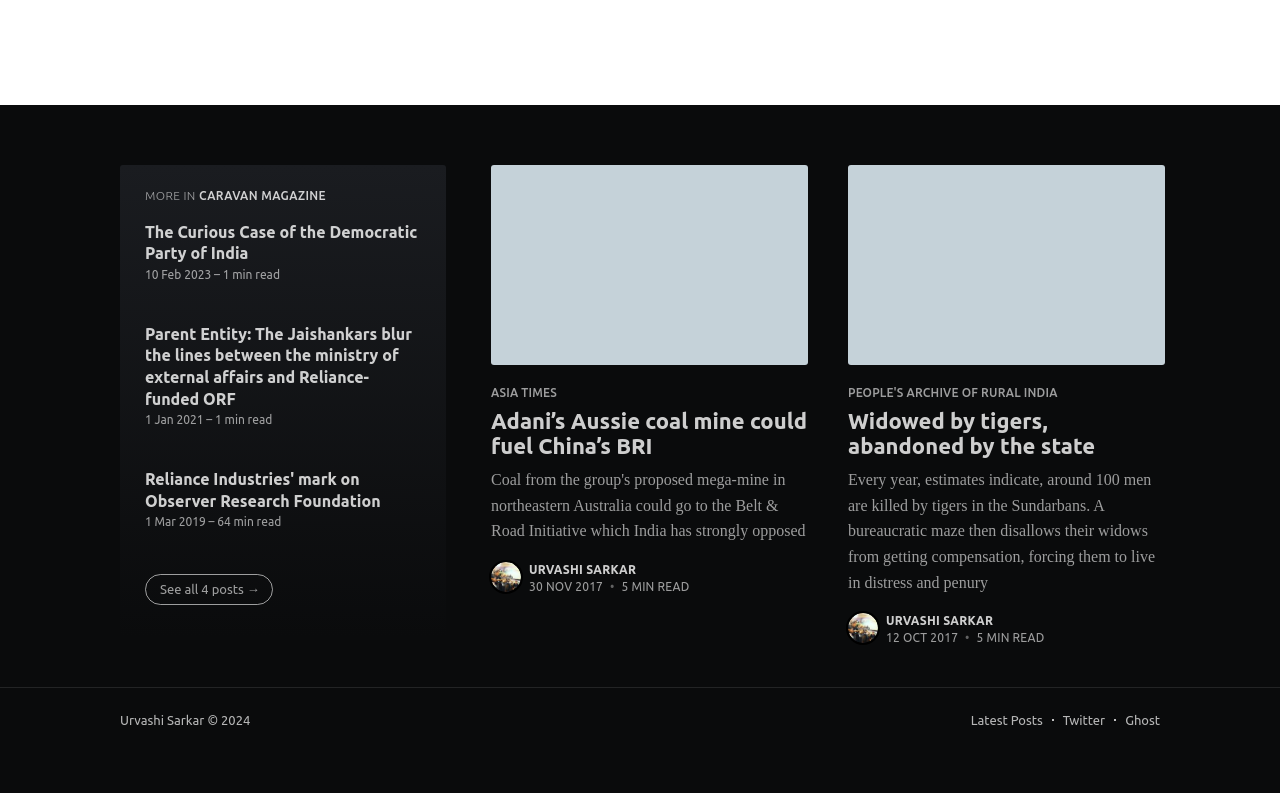Determine the bounding box coordinates of the clickable element to achieve the following action: 'Read more about The Curious Case of the Democratic Party of India'. Provide the coordinates as four float values between 0 and 1, formatted as [left, top, right, bottom].

[0.113, 0.28, 0.329, 0.334]